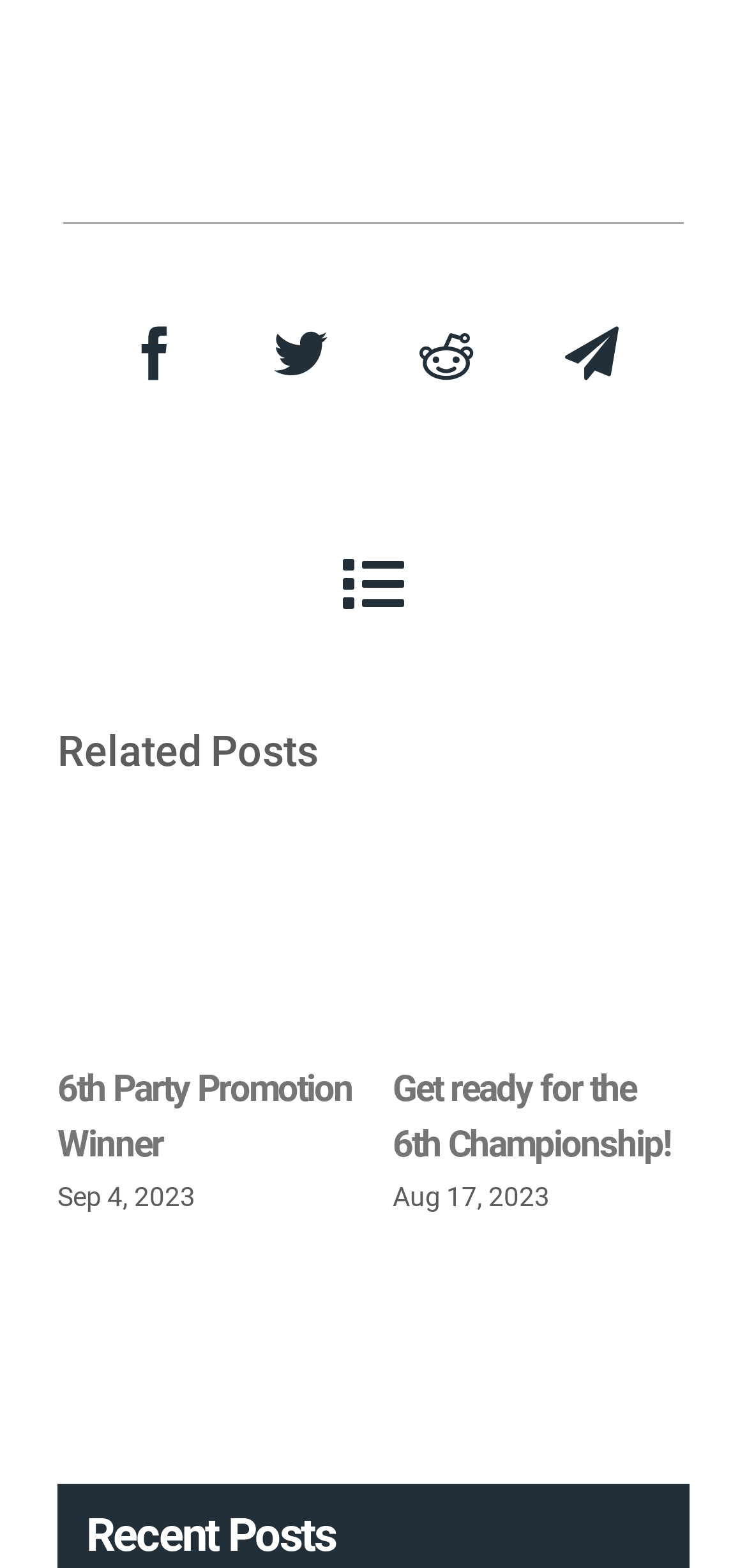What is the title of the second related post?
Could you answer the question in a detailed manner, providing as much information as possible?

In the second group of related posts, I found a heading element with the text '7th Party Promotion Winner', which is the title of the second related post.